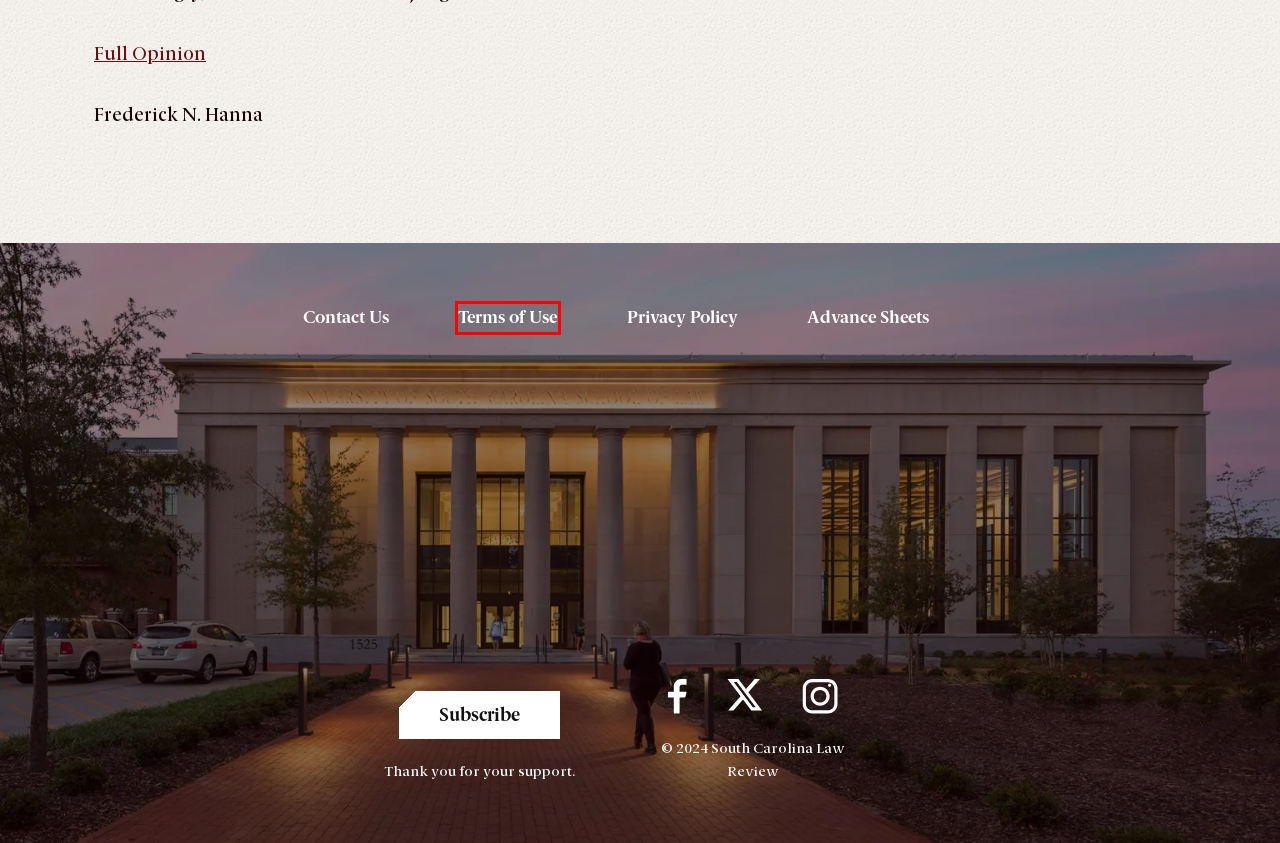Given a screenshot of a webpage with a red bounding box around an element, choose the most appropriate webpage description for the new page displayed after clicking the element within the bounding box. Here are the candidates:
A. Symposium - South Carolina Law Review
B. Privacy Policy - South Carolina Law Review
C. S.C. Advance Sheets Archives - South Carolina Law Review
D. 2019 Archives - South Carolina Law Review
E. Terms of Use - South Carolina Law Review
F. Home Page - South Carolina Law Review
G. Subscriptions - South Carolina Law Review
H. Submissions & Contact - South Carolina Law Review

E